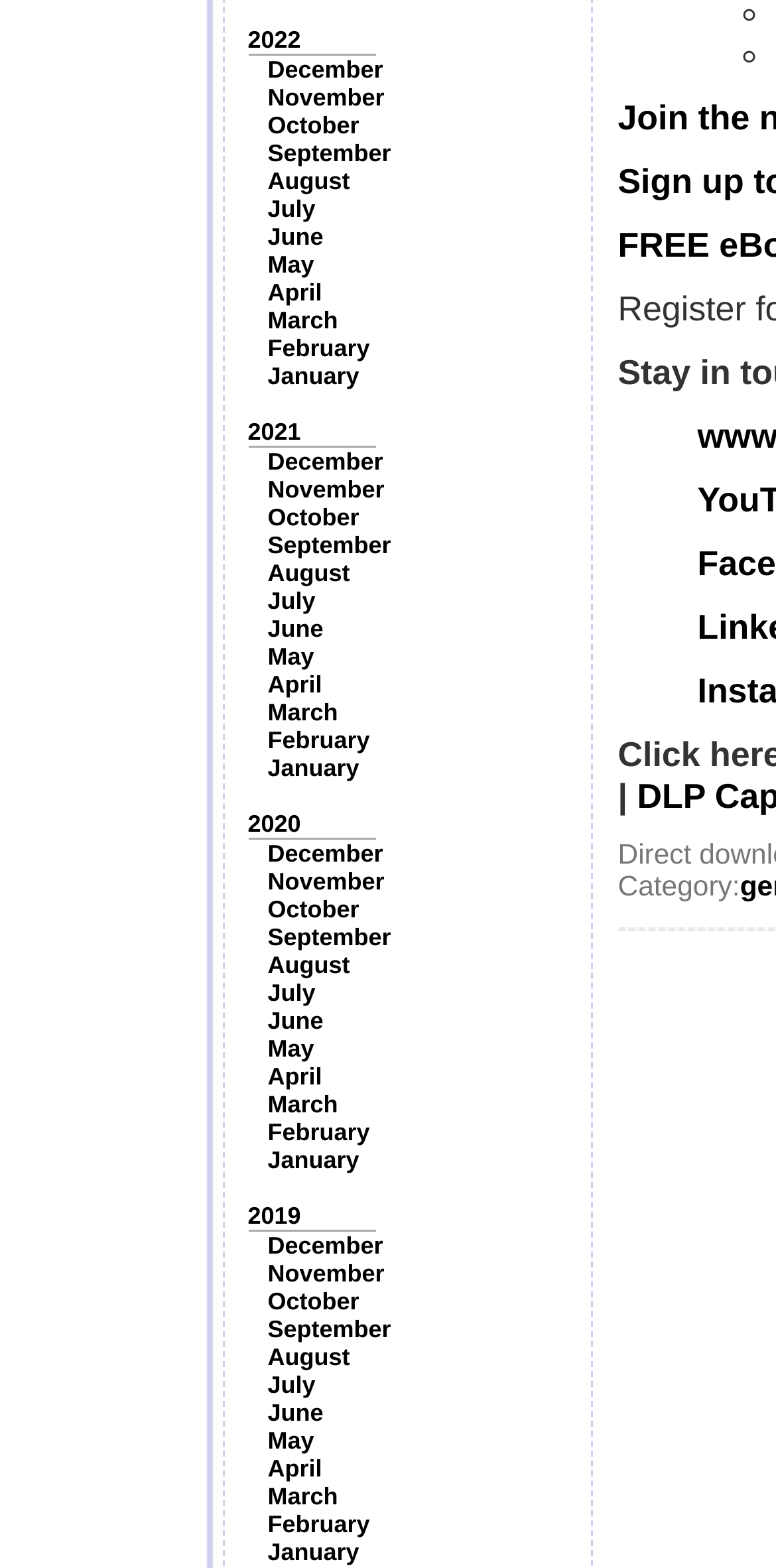Please specify the bounding box coordinates for the clickable region that will help you carry out the instruction: "Click ◦".

[0.955, 0.022, 0.973, 0.049]